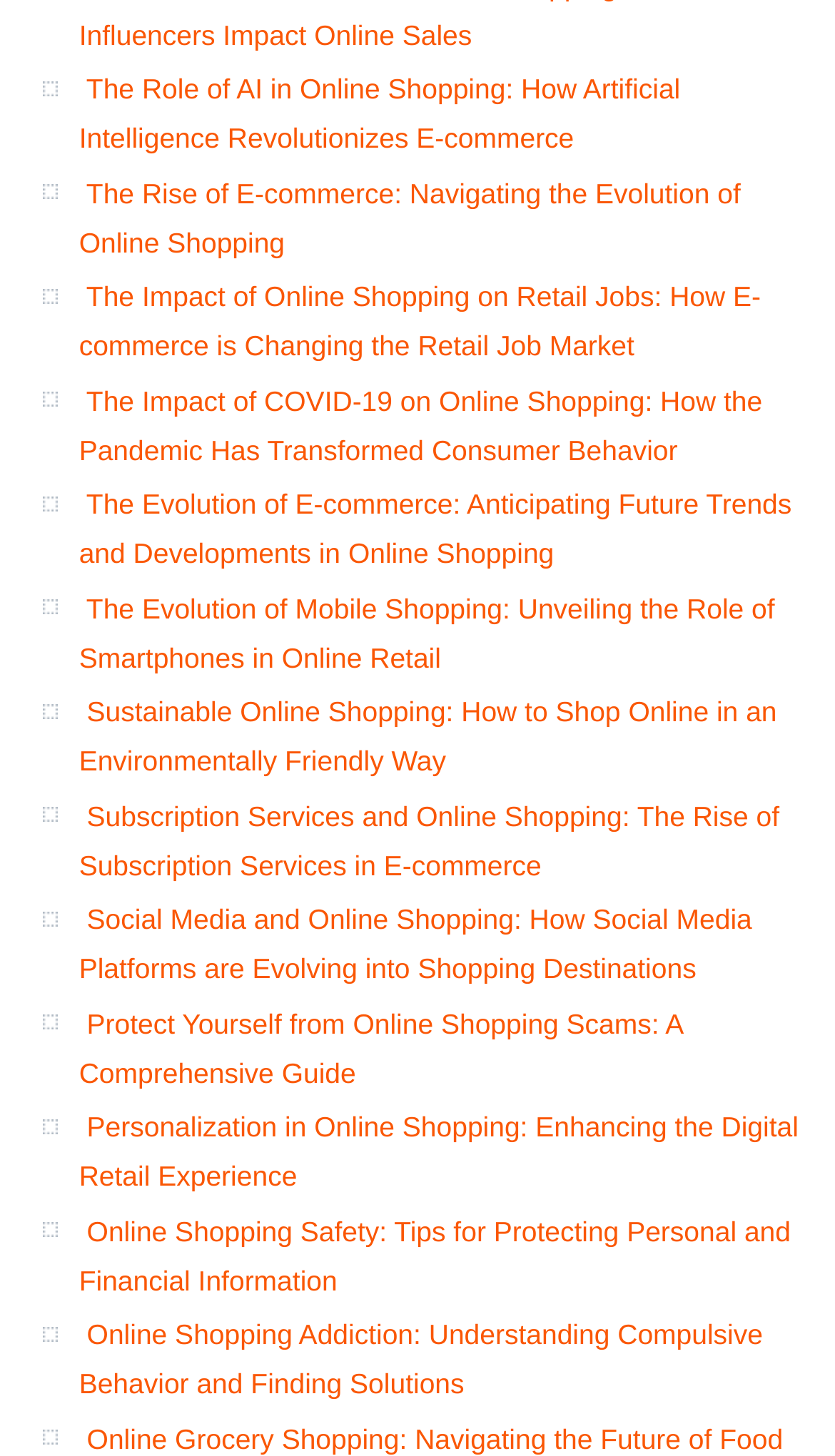Provide the bounding box coordinates of the section that needs to be clicked to accomplish the following instruction: "Discover how to protect yourself from online shopping scams."

[0.095, 0.692, 0.817, 0.748]